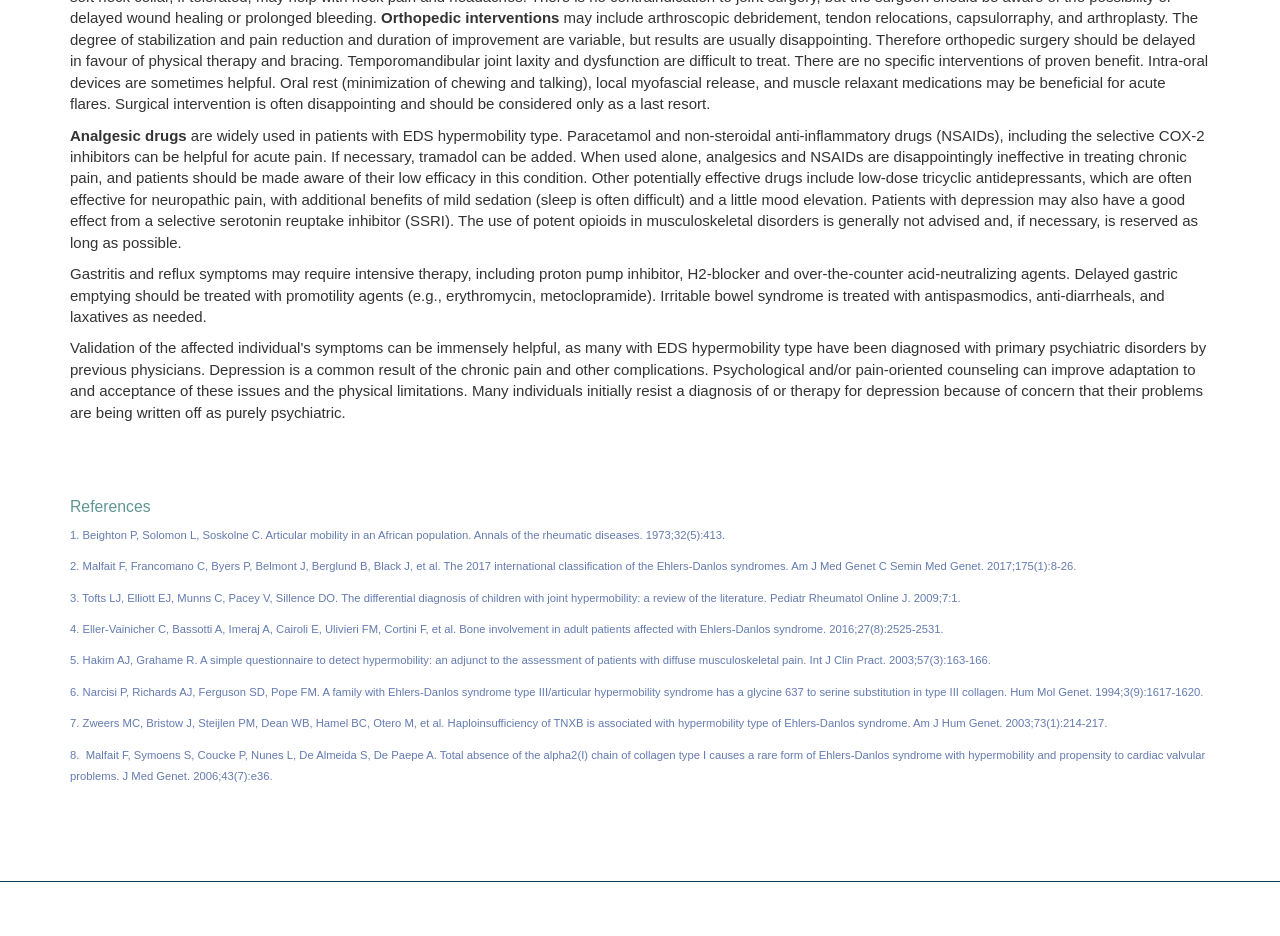What is the purpose of promotility agents in treating delayed gastric emptying?
Using the image as a reference, give an elaborate response to the question.

The StaticText element with ID 218 mentions that promotility agents, such as erythromycin and metoclopramide, are used to treat delayed gastric emptying. This is part of the discussion on treating gastritis and reflux symptoms in patients with Ehlers-Danlos syndrome.